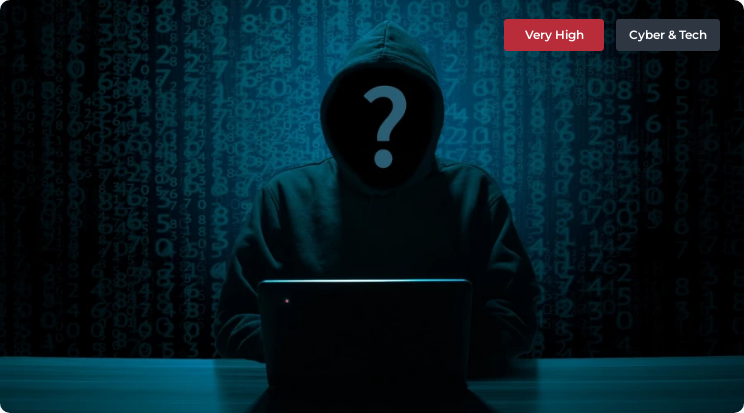Paint a vivid picture with your words by describing the image in detail.

The image depicts a mysterious figure, shrouded in shadows, wearing a hood and sitting in front of a laptop adorned with digital code projected in the background. The figure's face is obscured by a large question mark, symbolizing anonymity and intrigue, which is prevalent in discussions around cybercrime. A prominent label on the image highlights "Very High," indicating a serious risk level associated with cyber threats, while the tag "Cyber & Tech" suggests the context of digital security. This visual encapsulates the ongoing challenges posed by cybercriminal activities, emphasizing the need for vigilance and awareness in our increasingly technology-driven world.